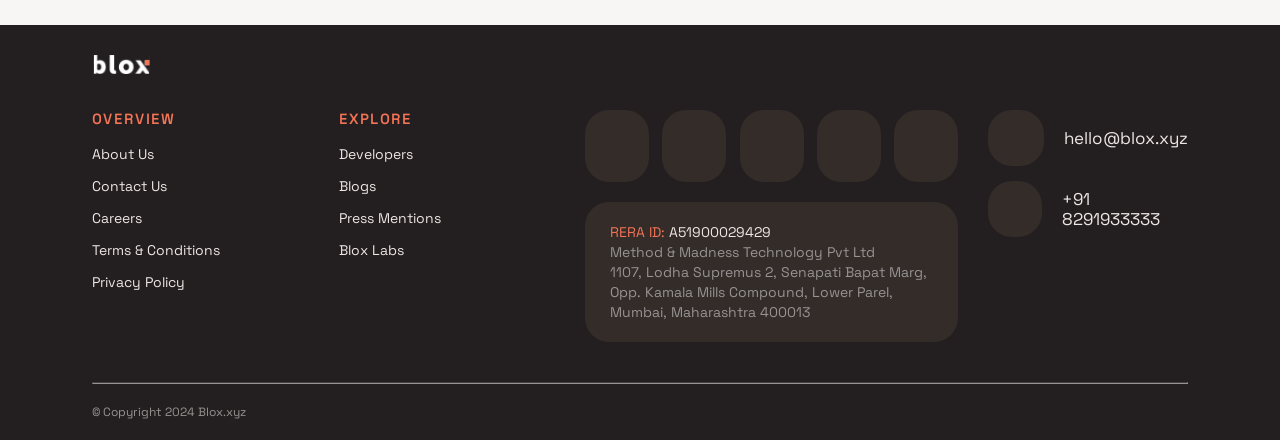Identify the bounding box coordinates of the section that should be clicked to achieve the task described: "Download resources".

None